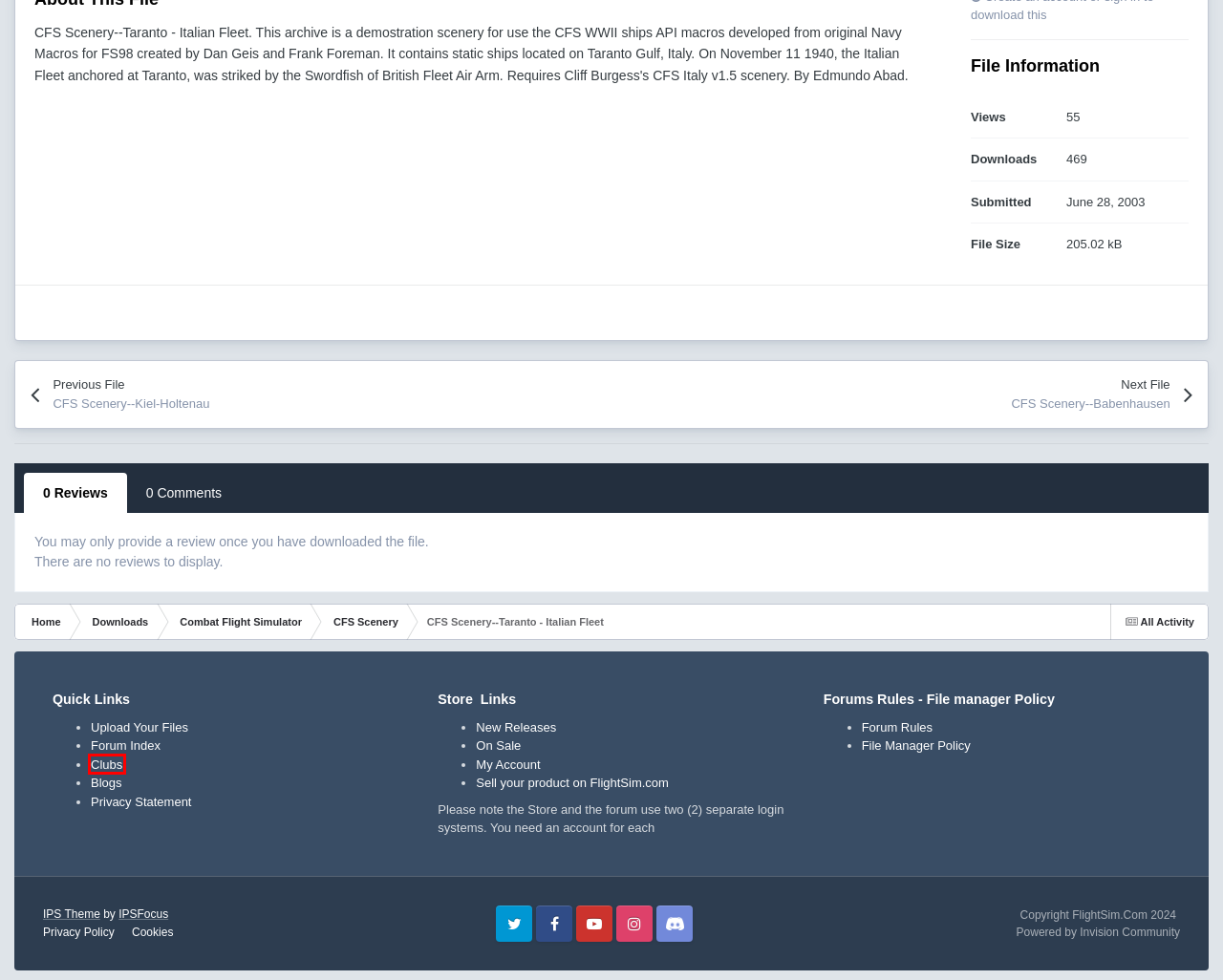You see a screenshot of a webpage with a red bounding box surrounding an element. Pick the webpage description that most accurately represents the new webpage after interacting with the element in the red bounding box. The options are:
A. ipsfocus - Amazing IPS Themes for Invision Community
B. Cookies - FlightSim.Com
C. CFS Scenery--Kiel-Holtenau - CFS Scenery - FlightSim.Com
D. Privacy Statement - FlightSim.Com
E. File Manager Rules - FlightSim.Com
F. Clubs - FlightSim.Com
G. CFS Scenery--Babenhausen - CFS Scenery - FlightSim.Com
H. Blogs - FlightSim.Com

F